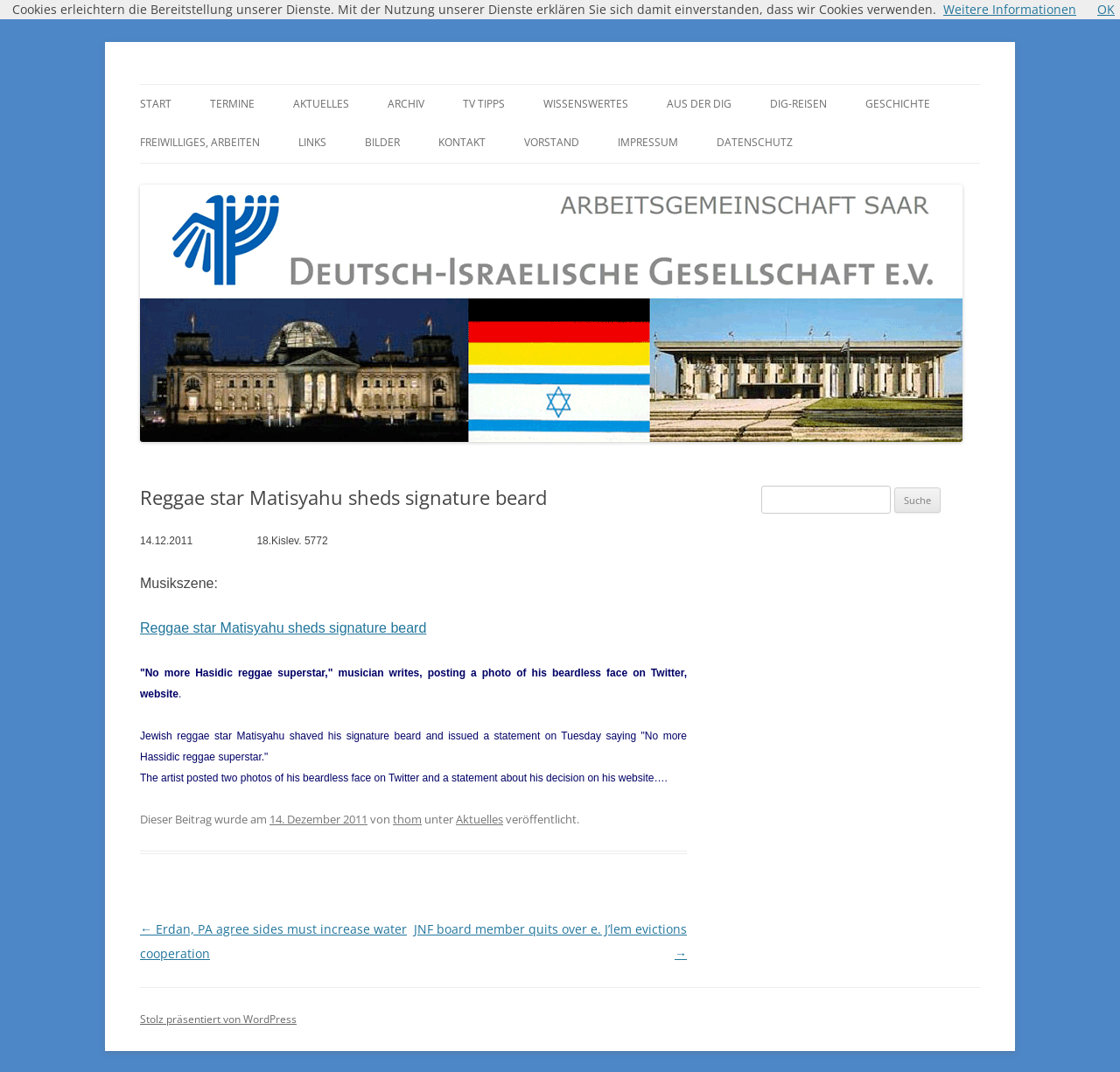Use a single word or phrase to answer the question: How many photos of his beardless face did Matisyahu post on Twitter?

Two